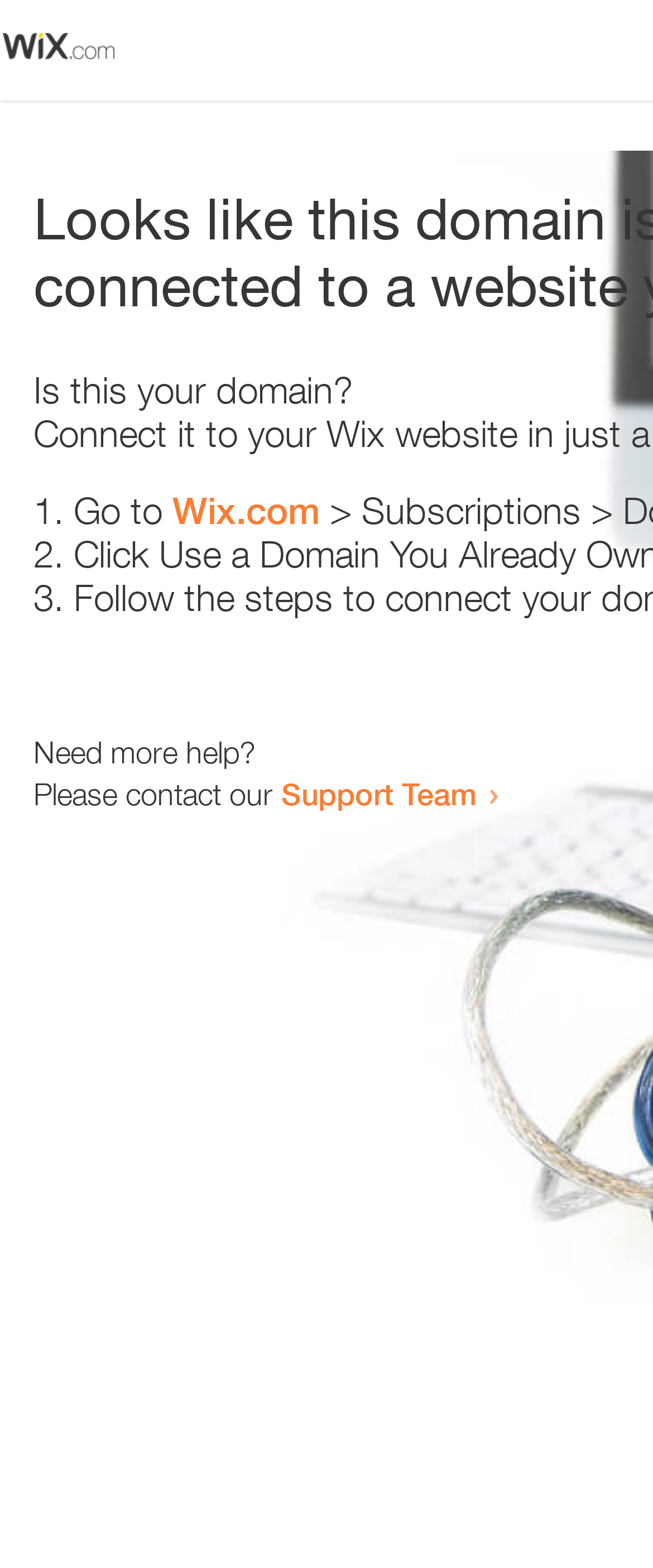Where can I contact for more help?
Please look at the screenshot and answer in one word or a short phrase.

Support Team